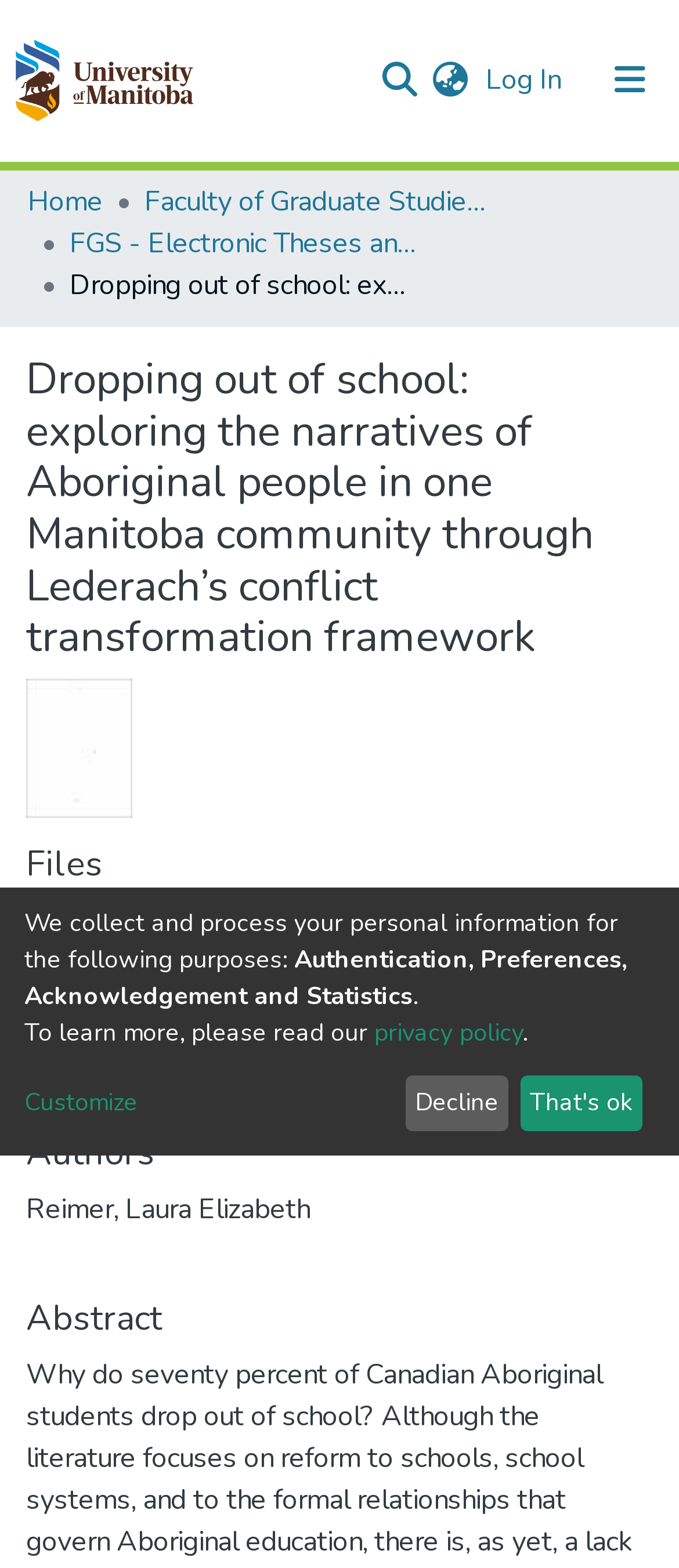Please determine the bounding box coordinates of the clickable area required to carry out the following instruction: "Switch language". The coordinates must be four float numbers between 0 and 1, represented as [left, top, right, bottom].

[0.621, 0.038, 0.705, 0.064]